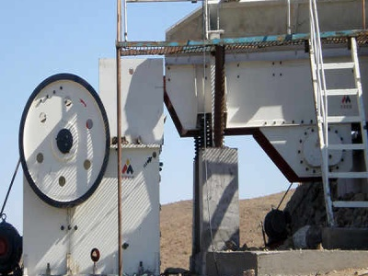What is the purpose of the metal support structures?
Based on the image, provide a one-word or brief-phrase response.

Durability and efficiency